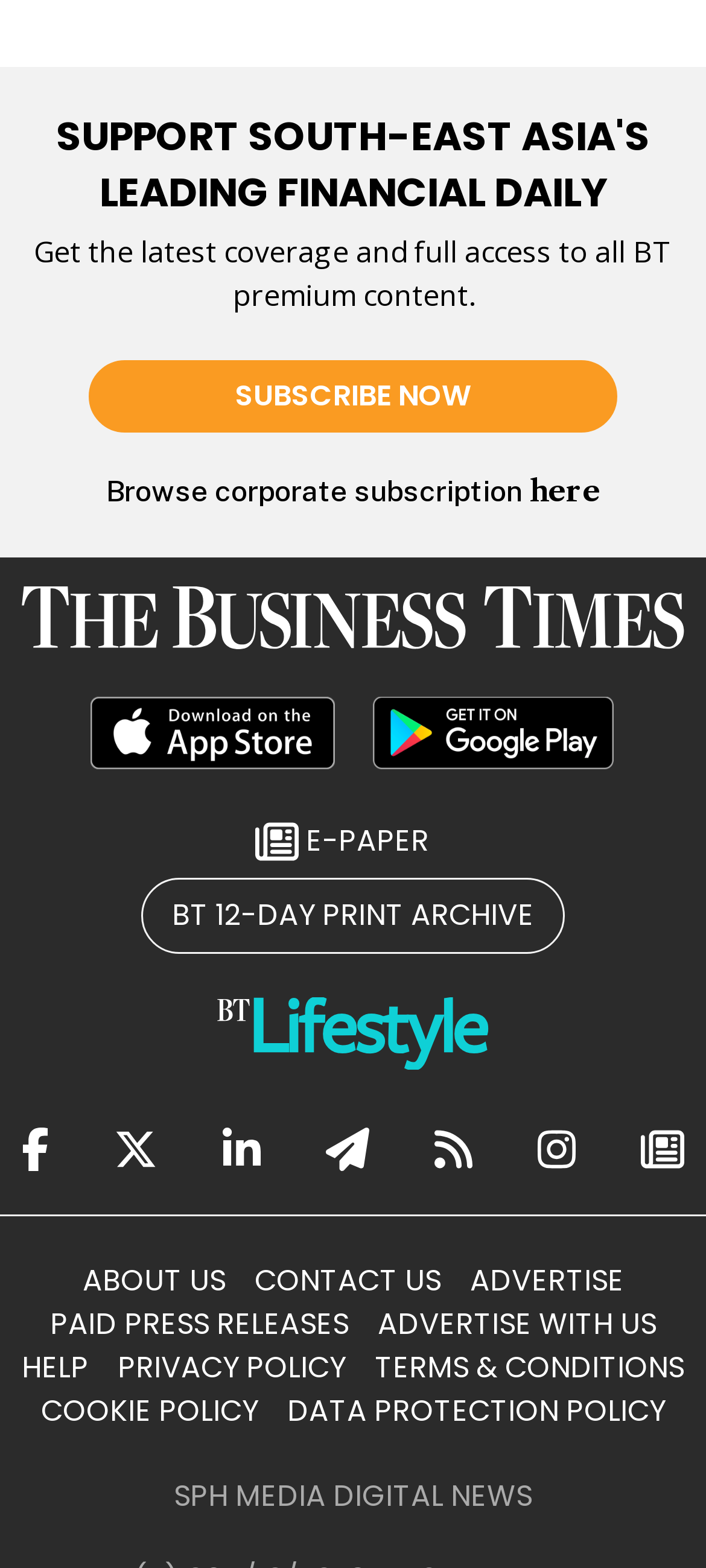Can you identify the bounding box coordinates of the clickable region needed to carry out this instruction: 'Download the app on Apple Store'? The coordinates should be four float numbers within the range of 0 to 1, stated as [left, top, right, bottom].

[0.128, 0.443, 0.474, 0.49]